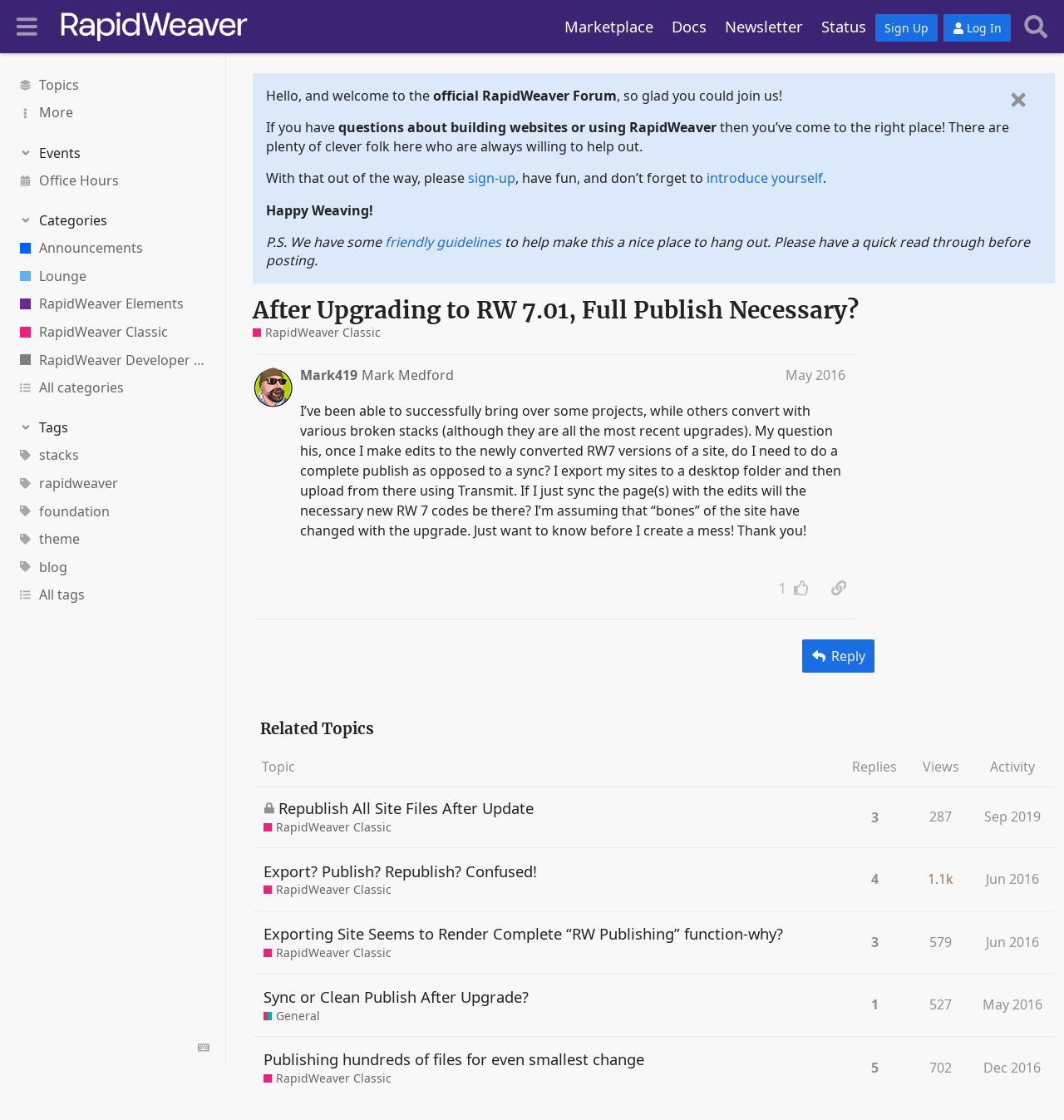Determine the bounding box coordinates of the clickable region to execute the instruction: "Search in the forum". The coordinates should be four float numbers between 0 and 1, denoted as [left, top, right, bottom].

[0.956, 0.007, 0.992, 0.041]